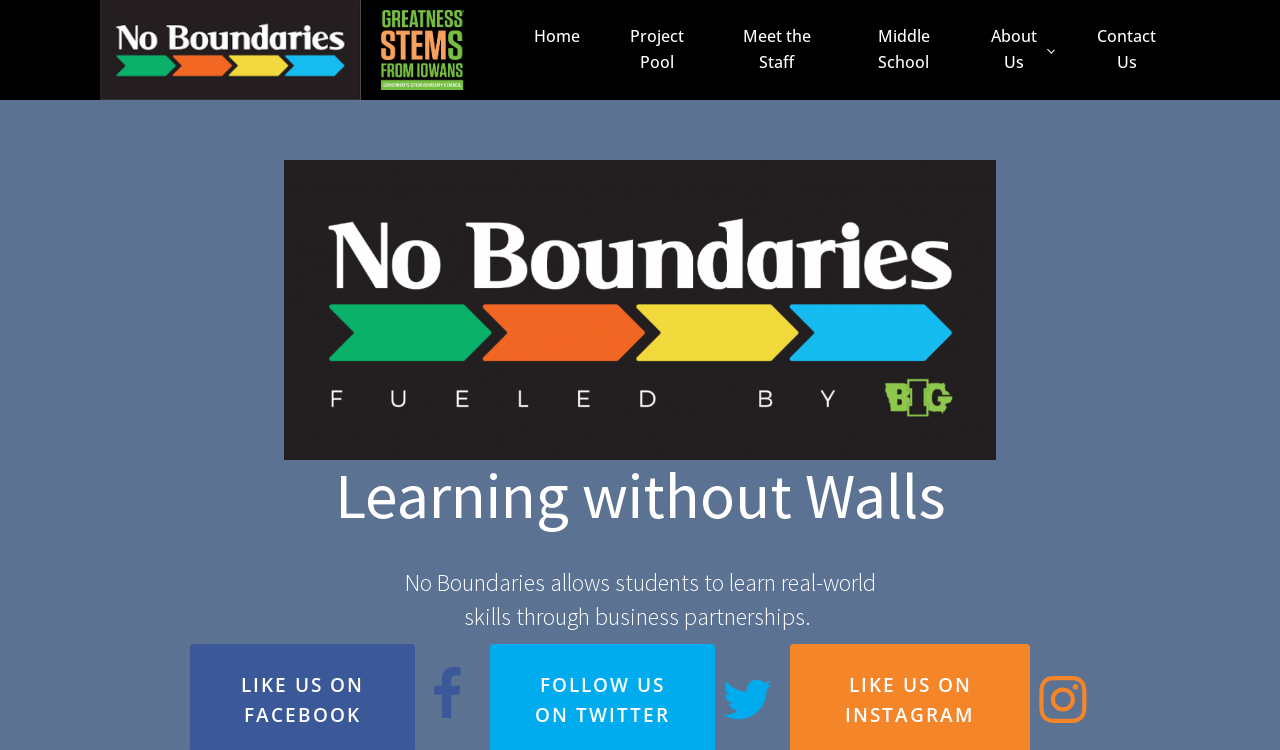Based on the provided description, "Home", find the bounding box of the corresponding UI element in the screenshot.

[0.401, 0.006, 0.468, 0.093]